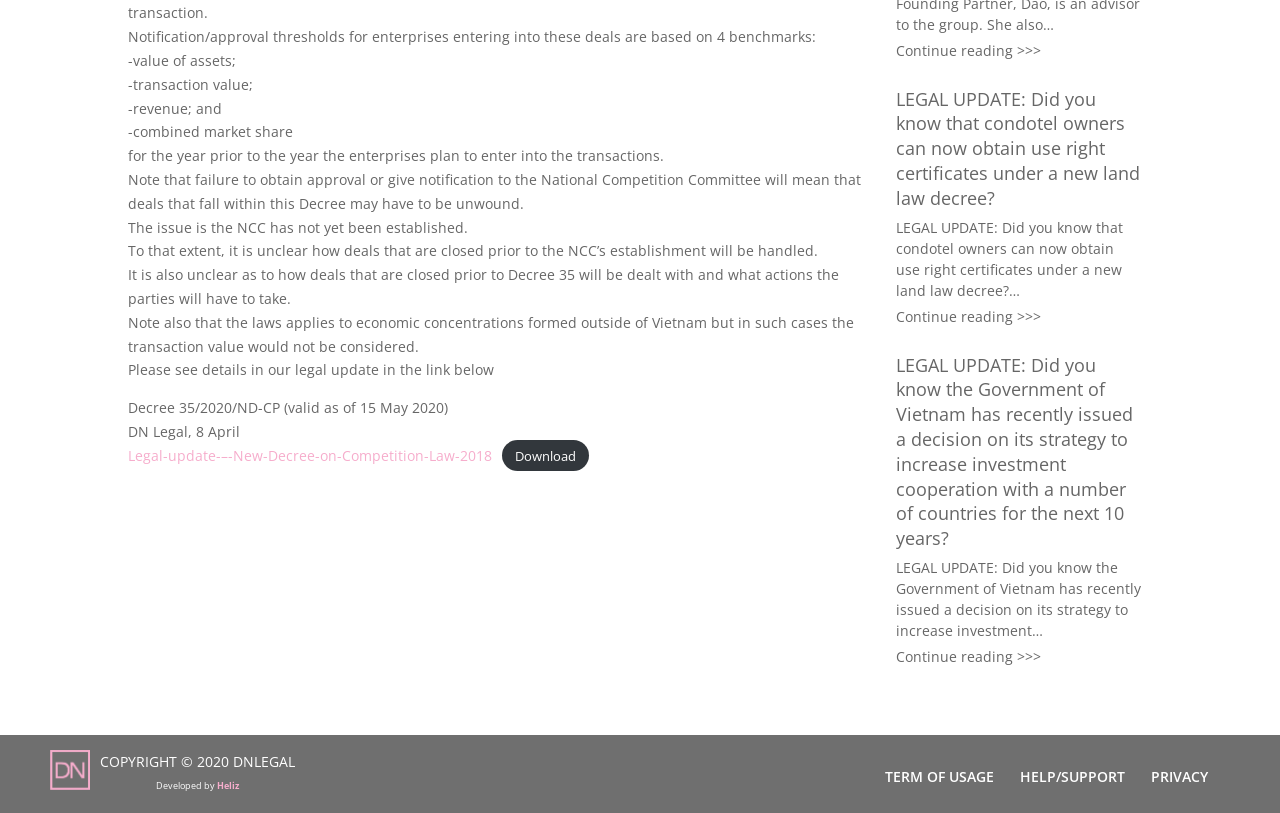For the element described, predict the bounding box coordinates as (top-left x, top-left y, bottom-right x, bottom-right y). All values should be between 0 and 1. Element description: Term of Usage

[0.691, 0.943, 0.777, 0.967]